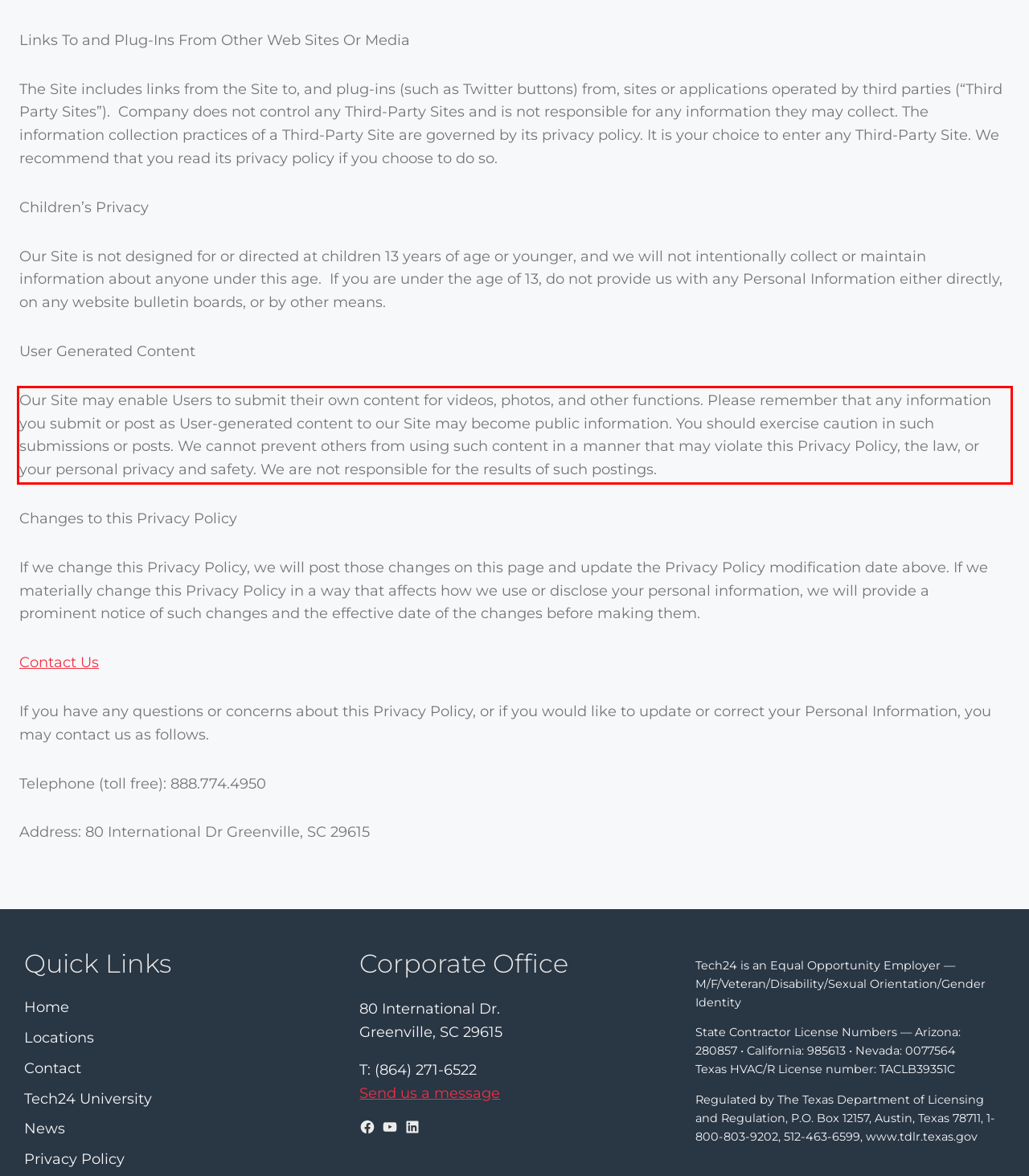Identify the red bounding box in the webpage screenshot and perform OCR to generate the text content enclosed.

Our Site may enable Users to submit their own content for videos, photos, and other functions. Please remember that any information you submit or post as User-generated content to our Site may become public information. You should exercise caution in such submissions or posts. We cannot prevent others from using such content in a manner that may violate this Privacy Policy, the law, or your personal privacy and safety. We are not responsible for the results of such postings.